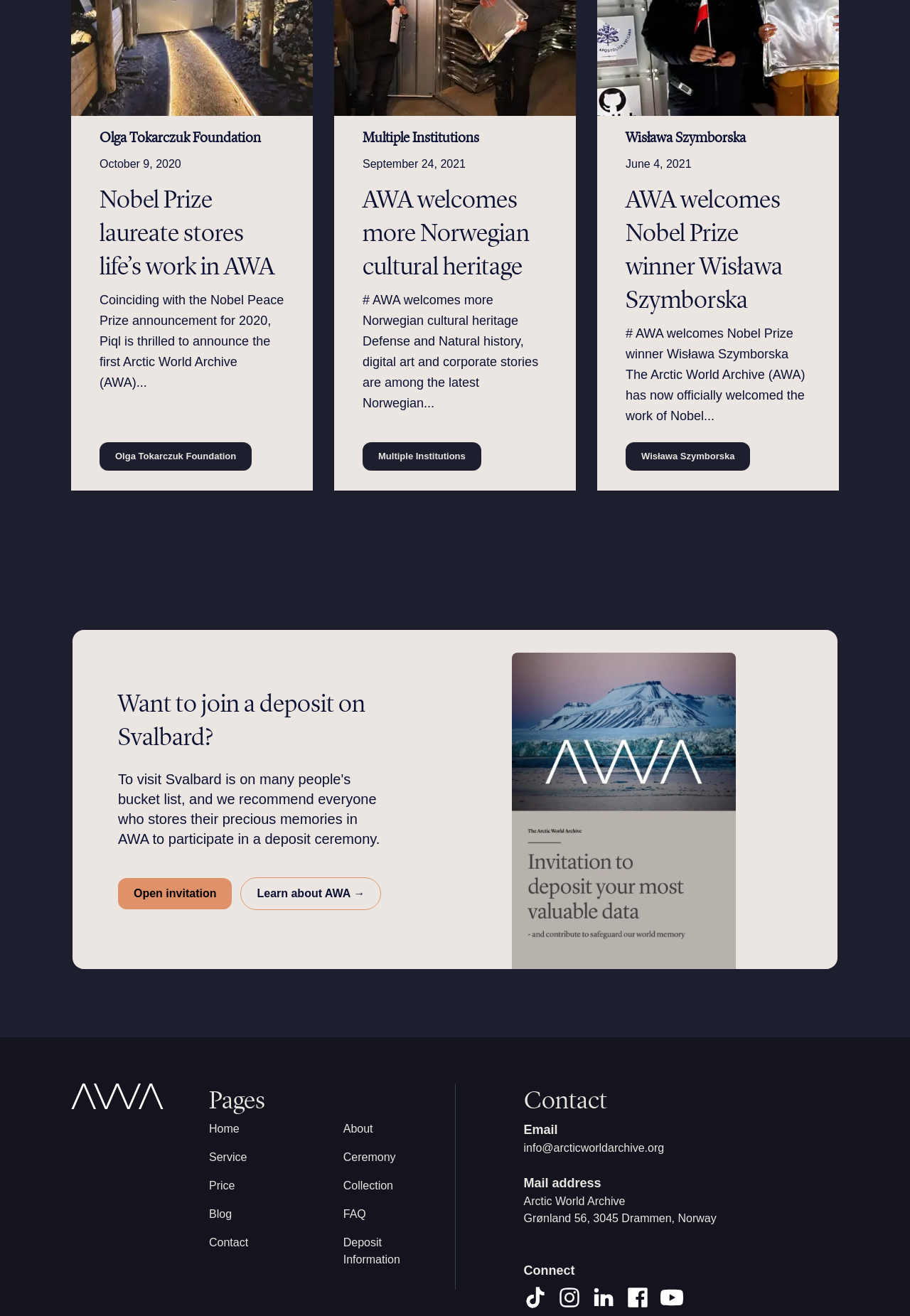Please identify the bounding box coordinates of the clickable area that will fulfill the following instruction: "Open invitation". The coordinates should be in the format of four float numbers between 0 and 1, i.e., [left, top, right, bottom].

[0.13, 0.667, 0.255, 0.691]